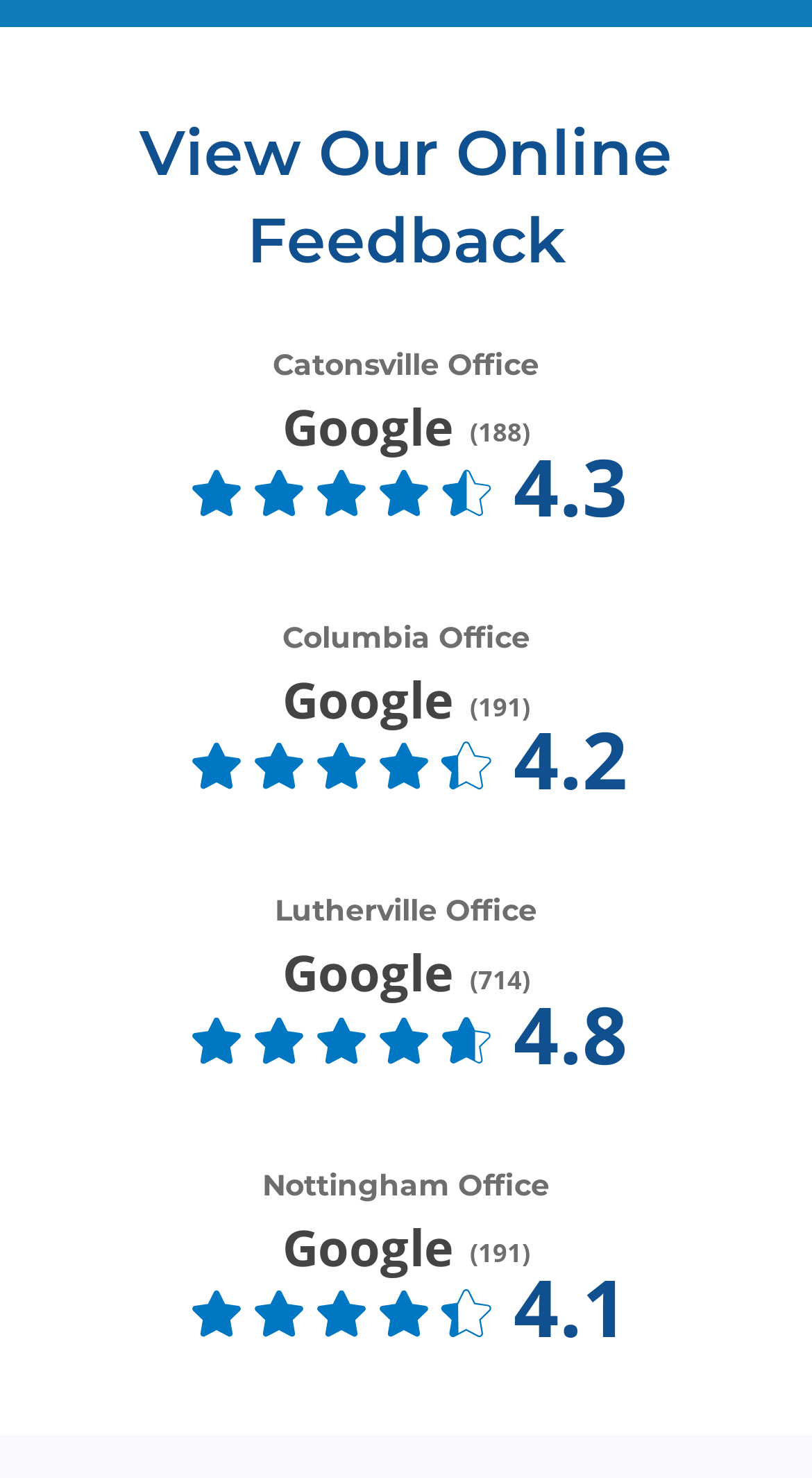How many offices are listed? Refer to the image and provide a one-word or short phrase answer.

5